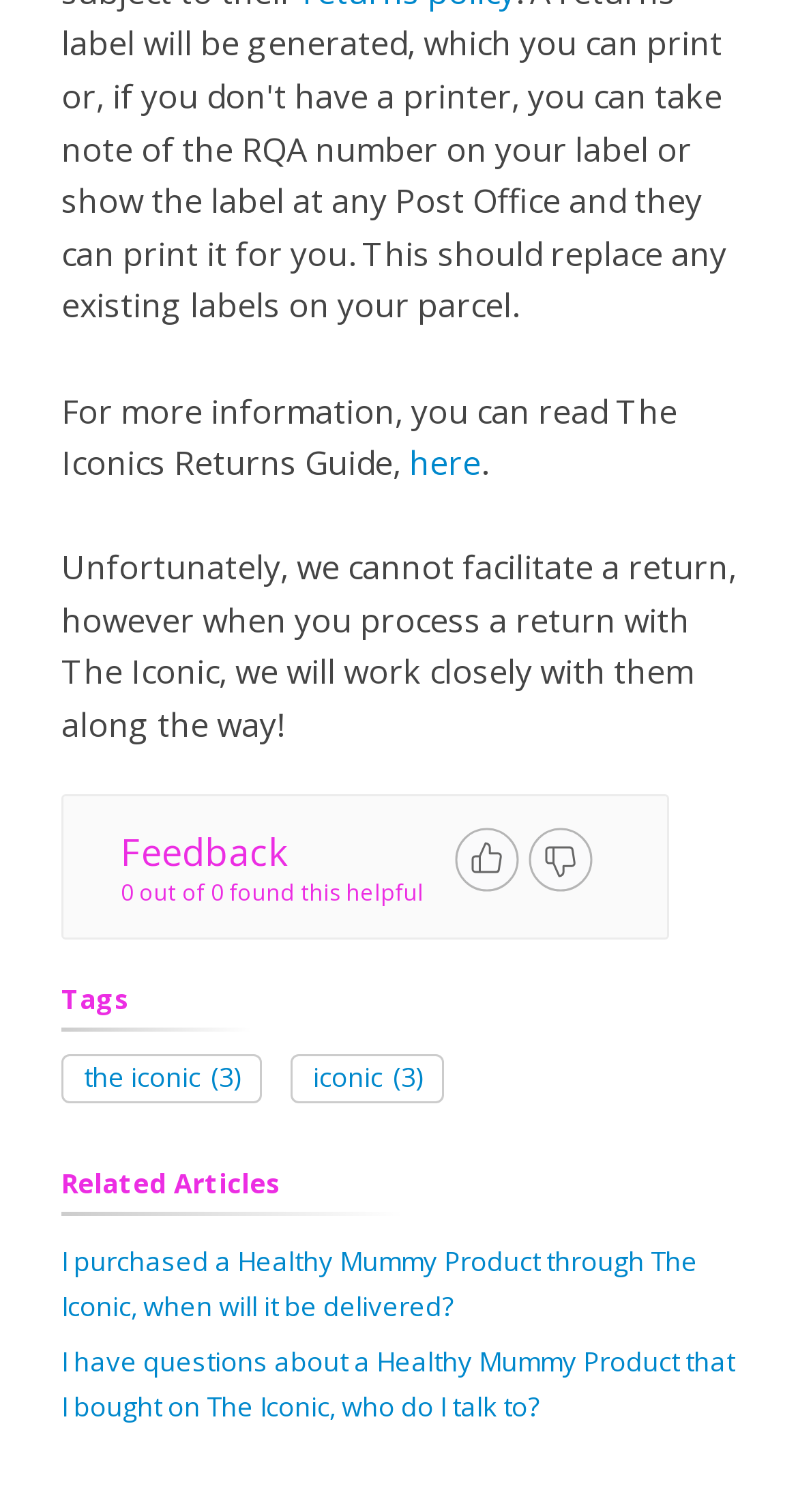Based on the image, please respond to the question with as much detail as possible:
What is the purpose of the webpage?

I inferred the purpose of the webpage by reading the text. The text mentions 'The Iconics Returns Guide' and 'process a return with The Iconic', which suggests that the webpage is about the return policy of The Iconic.